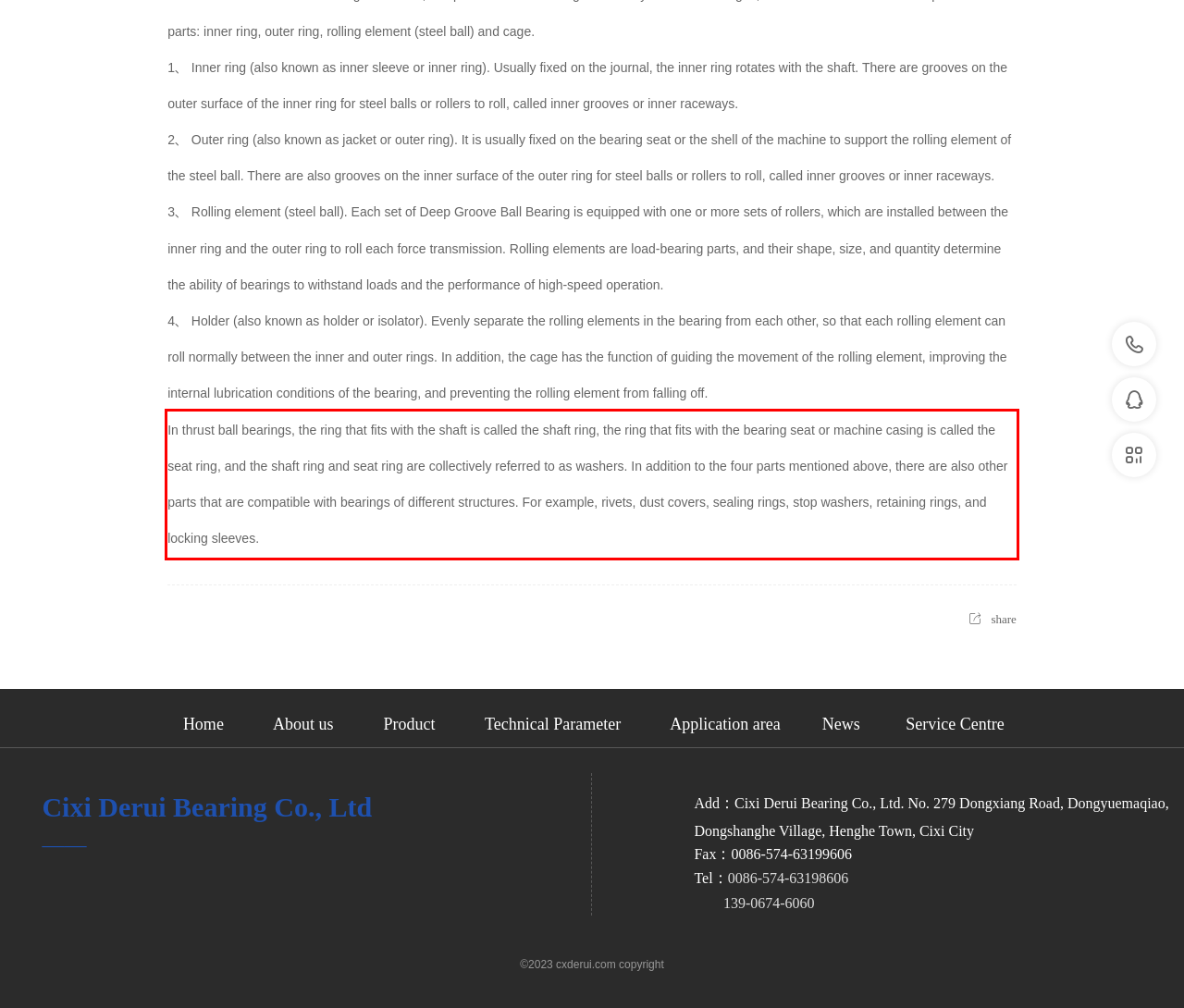Identify the text inside the red bounding box on the provided webpage screenshot by performing OCR.

In thrust ball bearings, the ring that fits with the shaft is called the shaft ring, the ring that fits with the bearing seat or machine casing is called the seat ring, and the shaft ring and seat ring are collectively referred to as washers. In addition to the four parts mentioned above, there are also other parts that are compatible with bearings of different structures. For example, rivets, dust covers, sealing rings, stop washers, retaining rings, and locking sleeves.